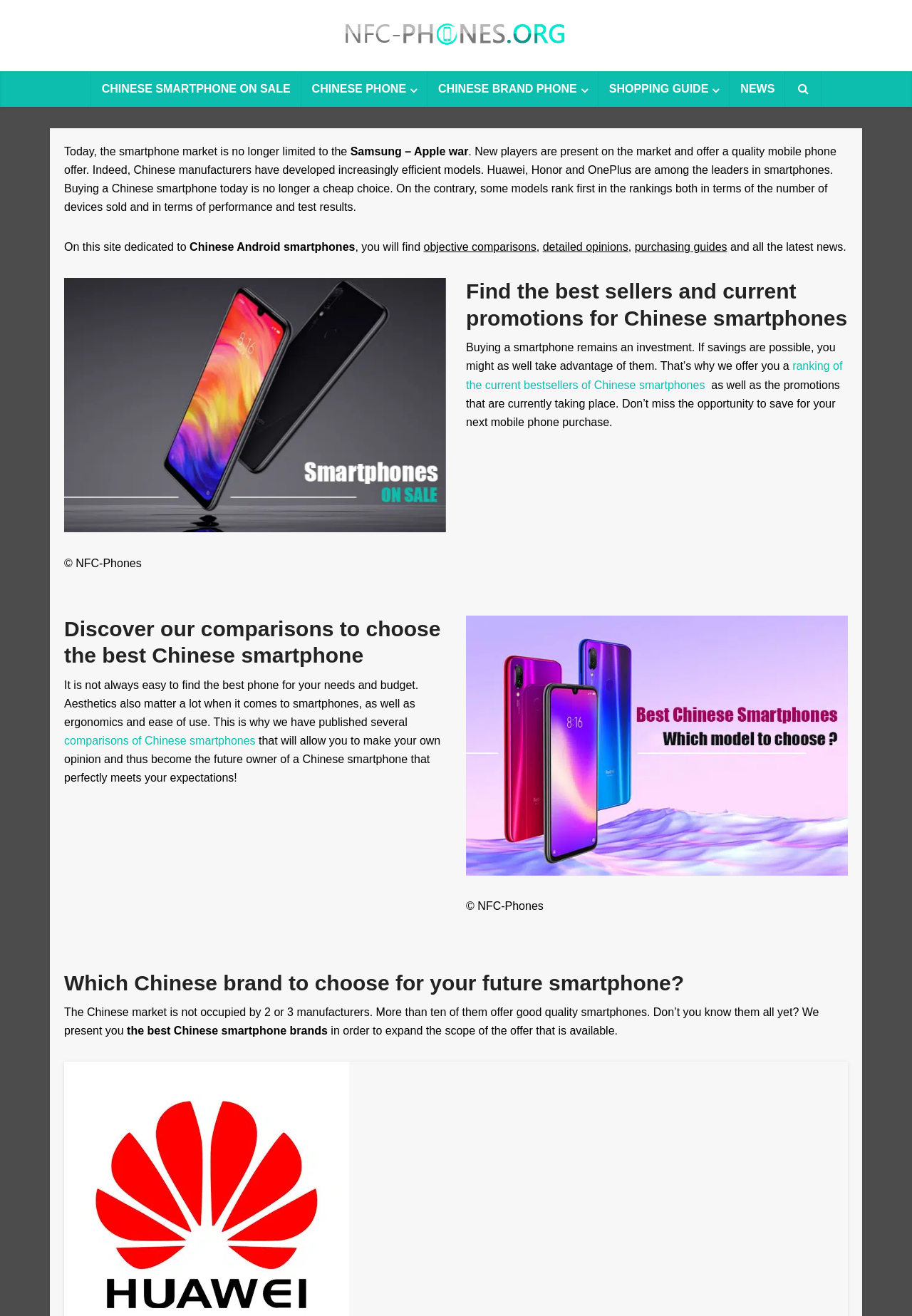Given the element description: "Chinese phone", predict the bounding box coordinates of this UI element. The coordinates must be four float numbers between 0 and 1, given as [left, top, right, bottom].

[0.33, 0.054, 0.469, 0.081]